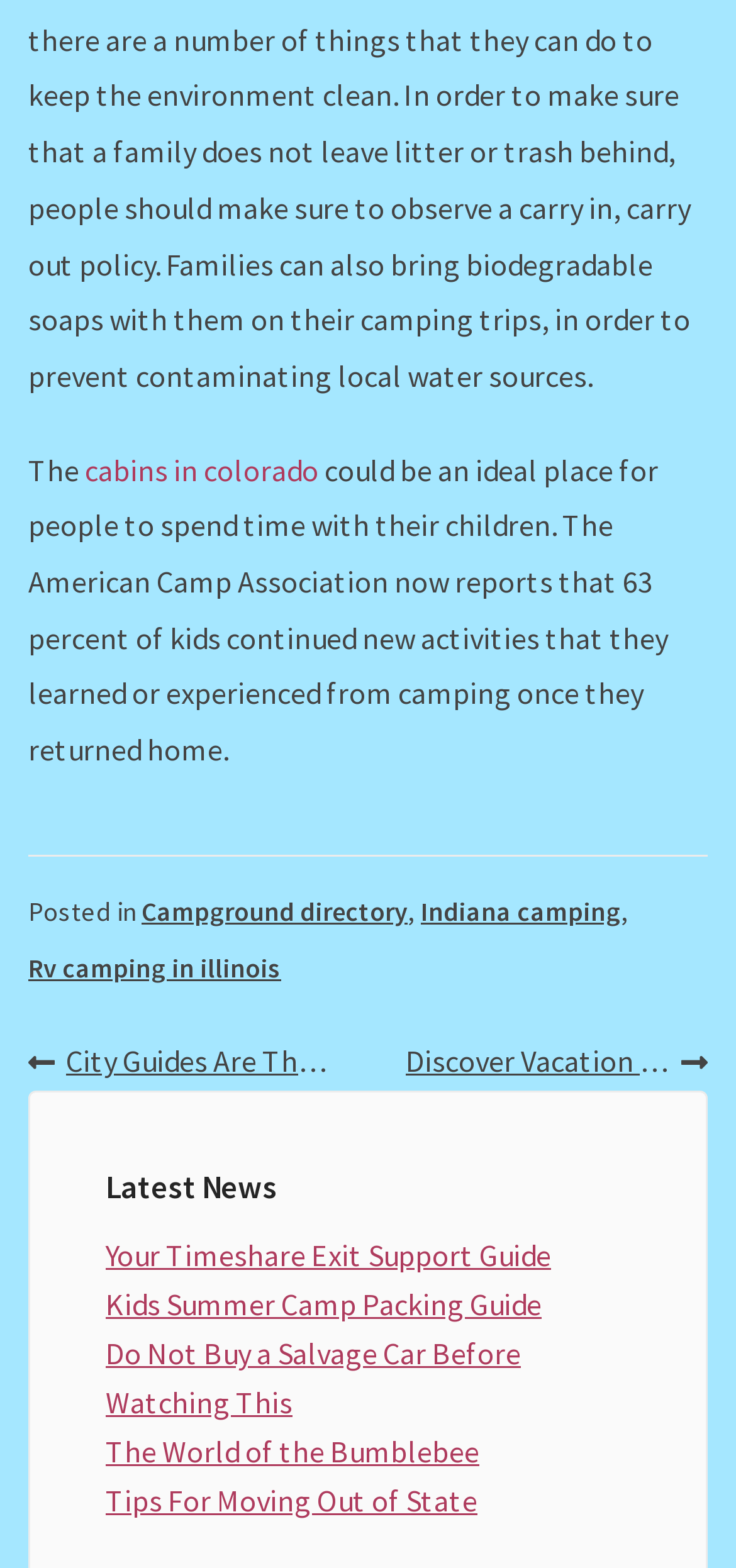What is the topic of the last link in the footer?
Answer the question based on the image using a single word or a brief phrase.

Rv camping in illinois